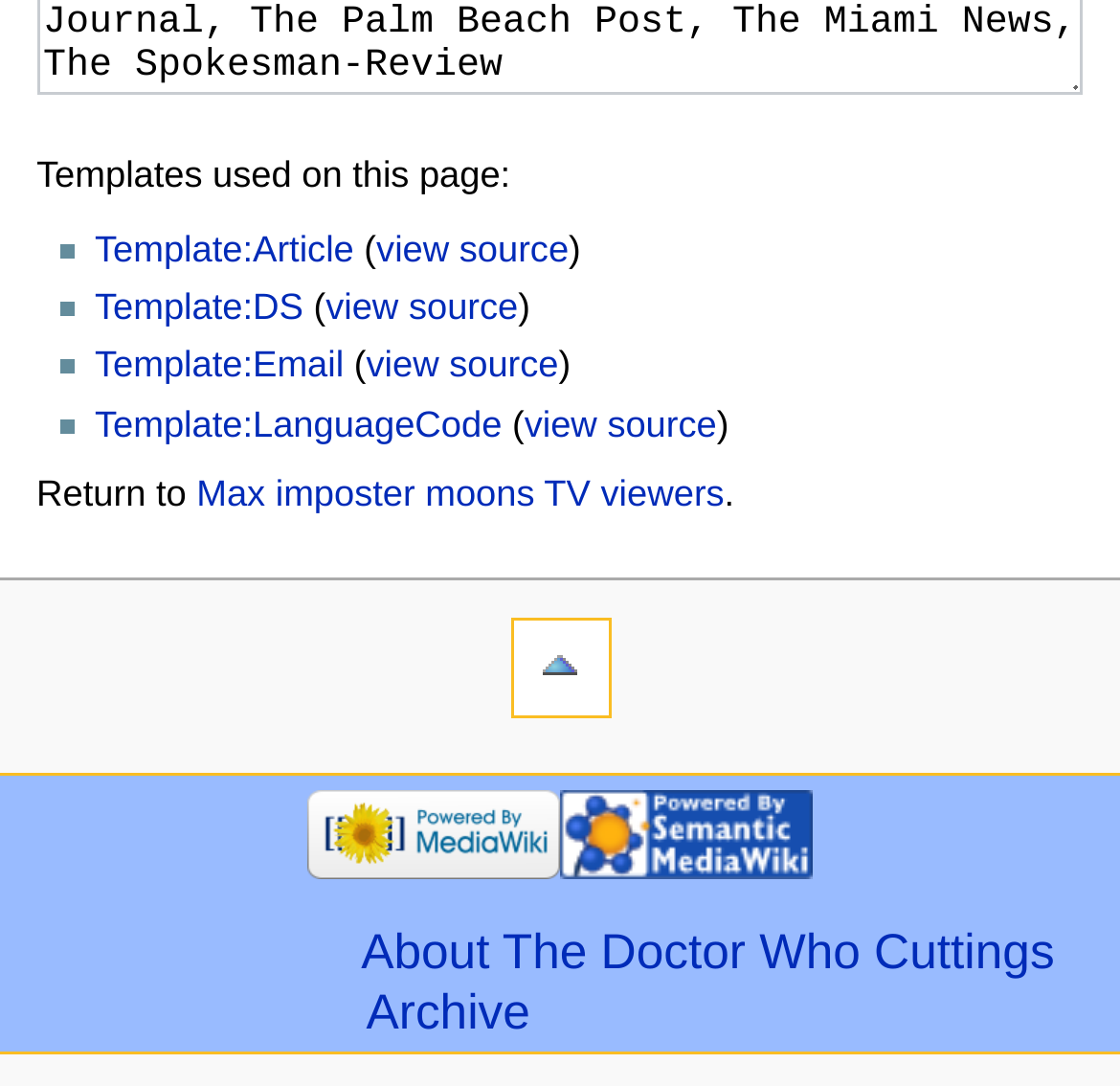Please specify the bounding box coordinates in the format (top-left x, top-left y, bottom-right x, bottom-right y), with values ranging from 0 to 1. Identify the bounding box for the UI component described as follows: alt="Powered by Semantic MediaWiki"

[0.5, 0.752, 0.726, 0.784]